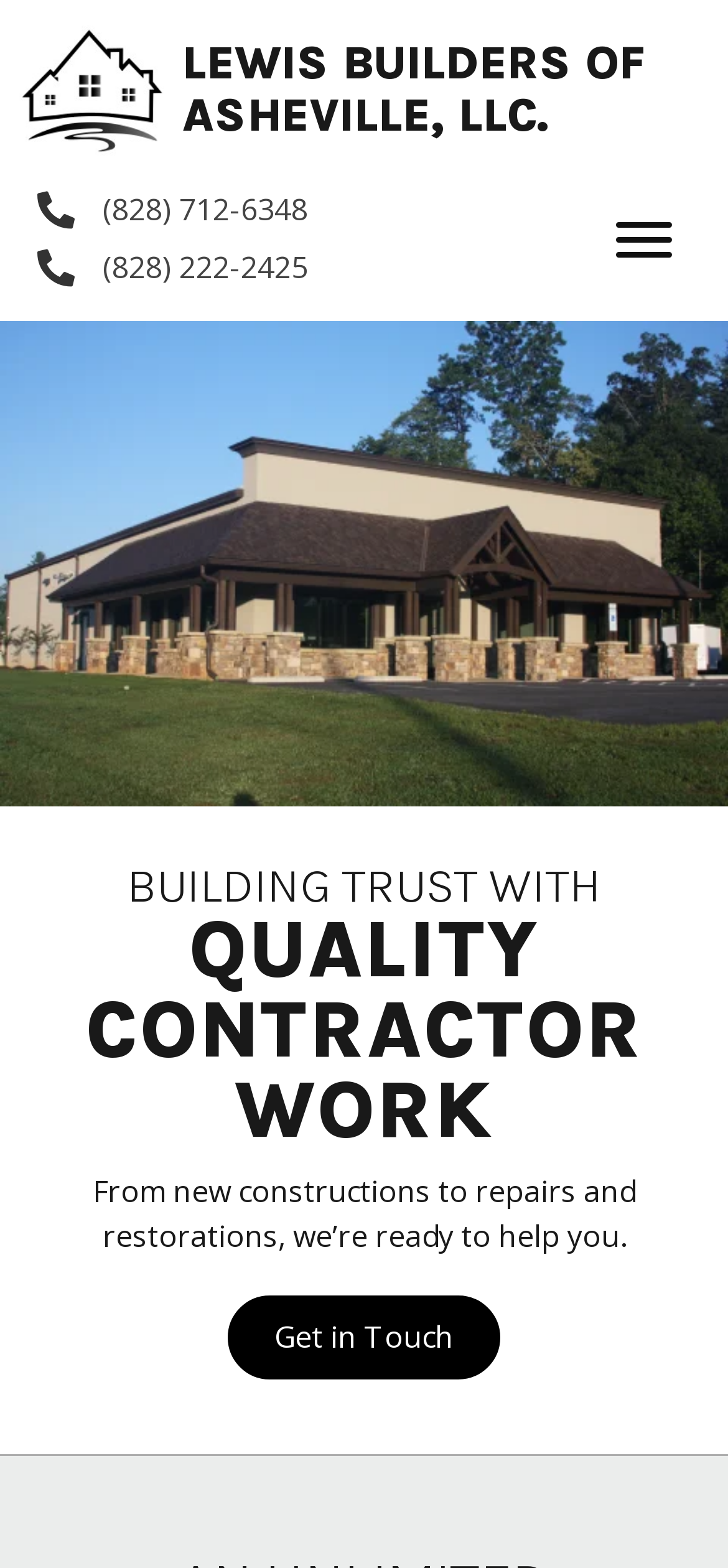Extract the main title from the webpage.

AN UNLIMITED
CONTRACTOR